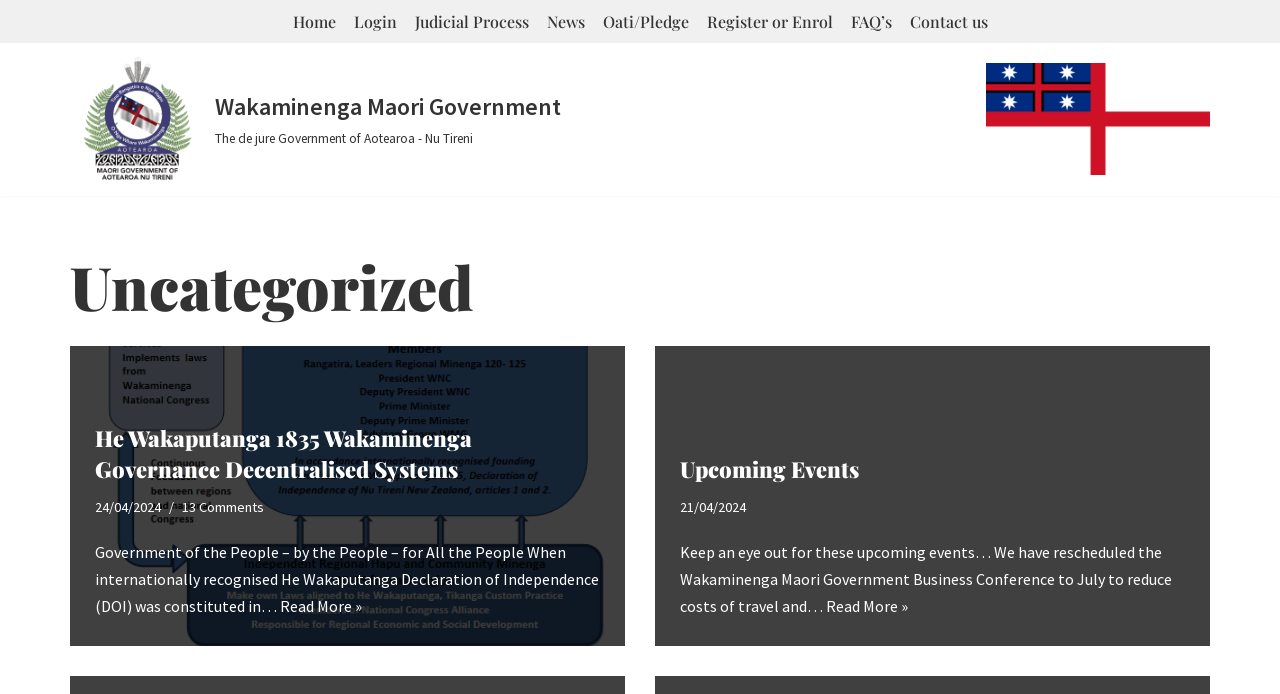Bounding box coordinates must be specified in the format (top-left x, top-left y, bottom-right x, bottom-right y). All values should be floating point numbers between 0 and 1. What are the bounding box coordinates of the UI element described as: Read More »Upcoming Events

[0.645, 0.859, 0.709, 0.888]